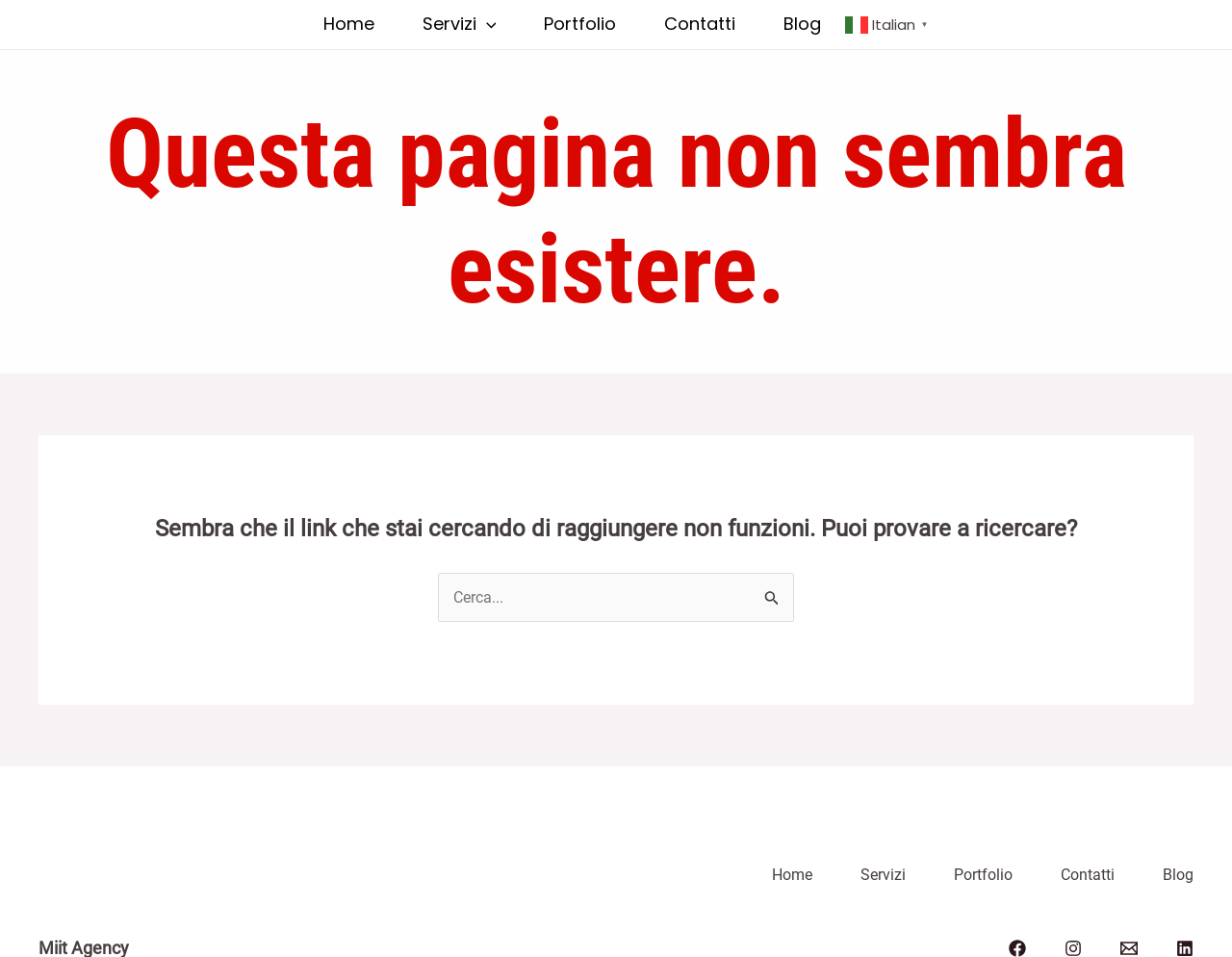What is the current page status?
Using the information from the image, give a concise answer in one word or a short phrase.

Not found